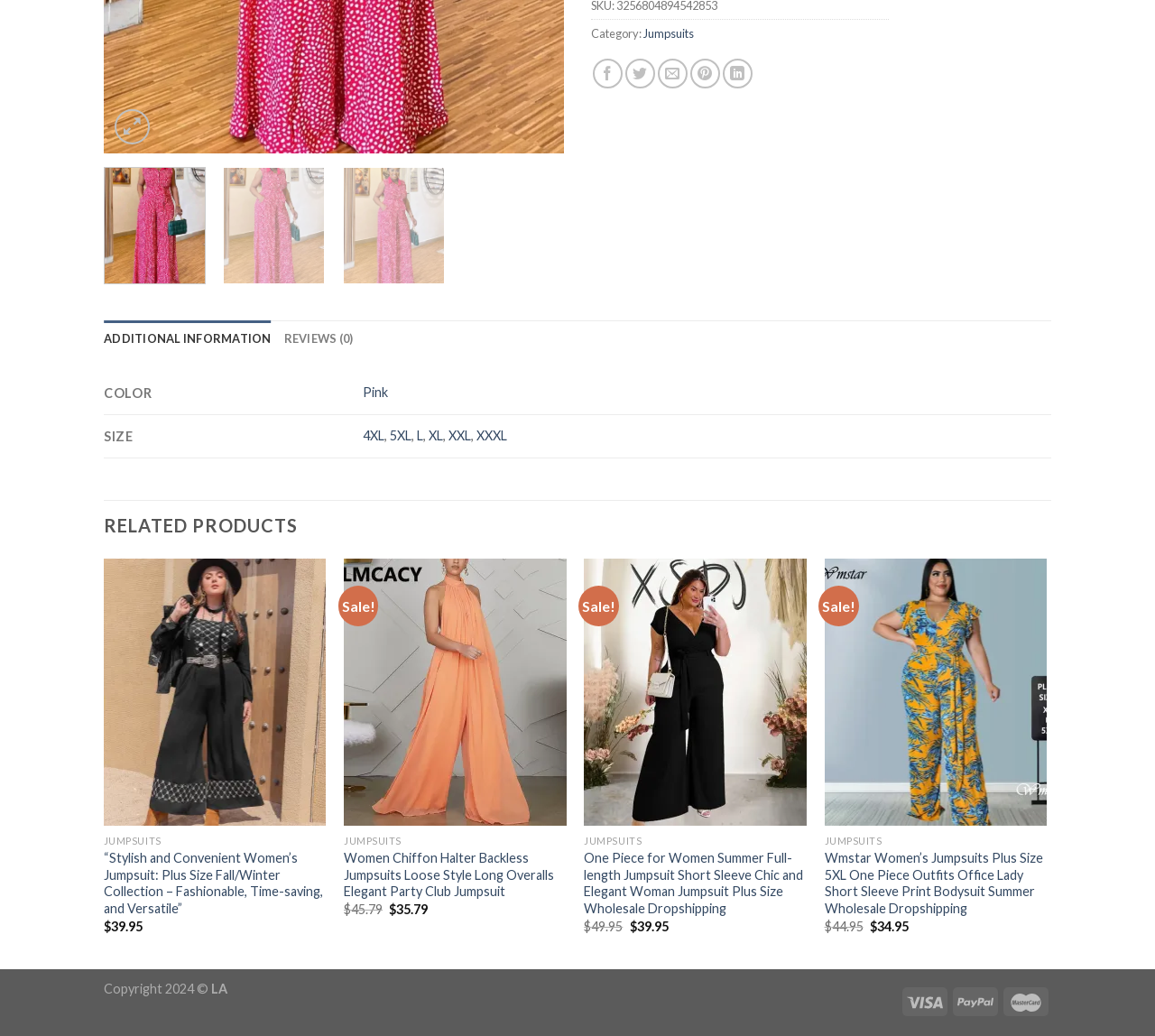Return the bounding box coordinates of the UI element that corresponds to this description: "Additional information". The coordinates must be given as four float numbers in the range of 0 and 1, [left, top, right, bottom].

[0.09, 0.309, 0.235, 0.344]